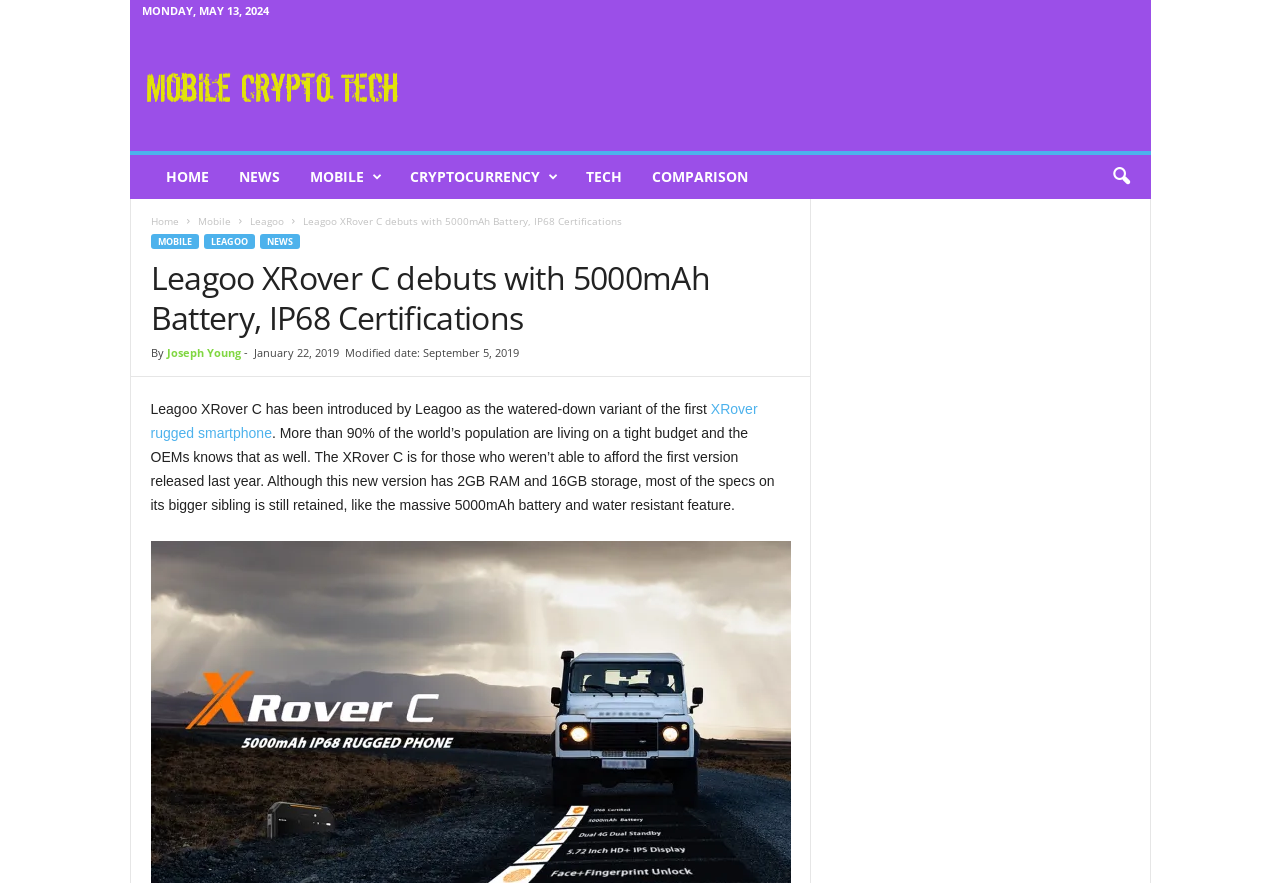Show the bounding box coordinates for the HTML element as described: "CLICK HERE".

None